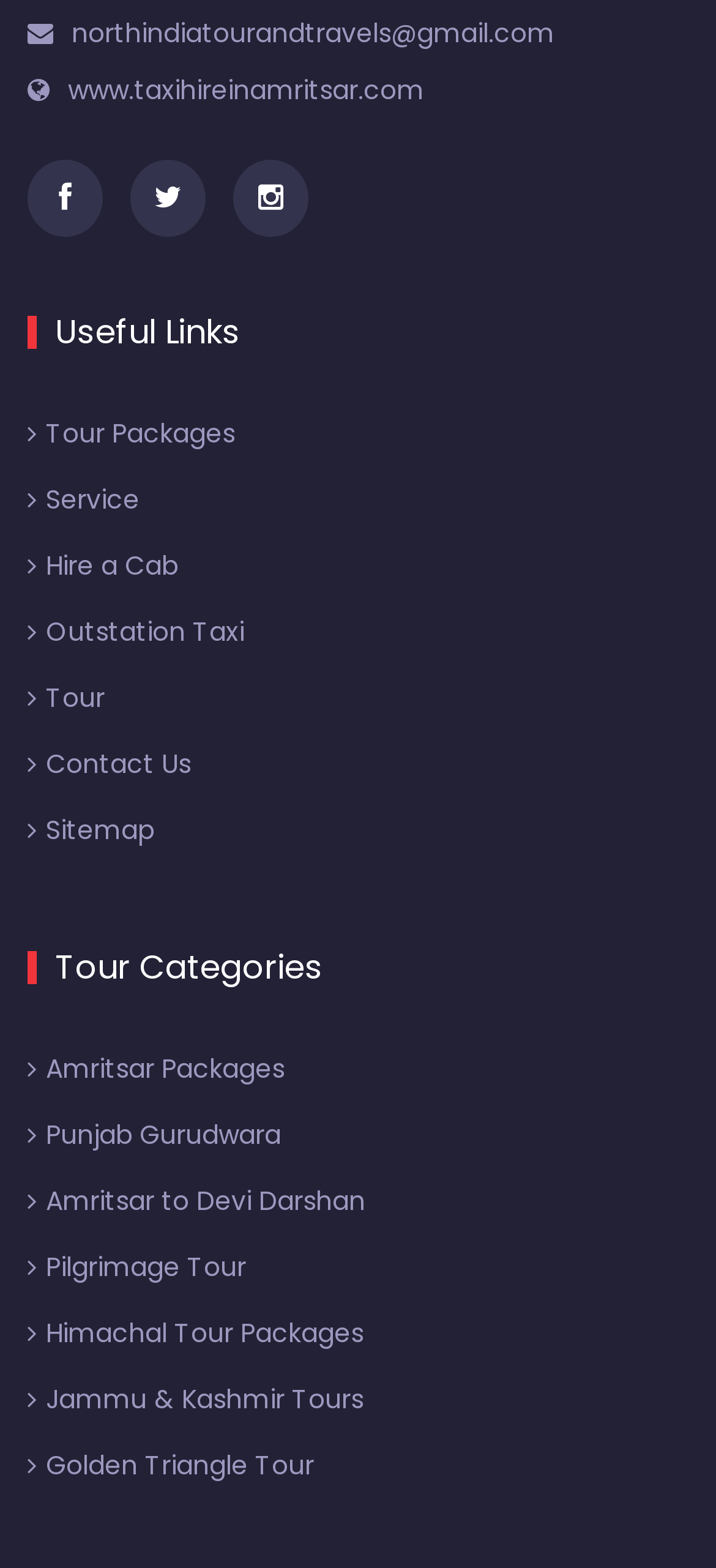Determine the bounding box coordinates of the clickable region to carry out the instruction: "Check Amritsar Packages".

[0.038, 0.67, 0.397, 0.693]